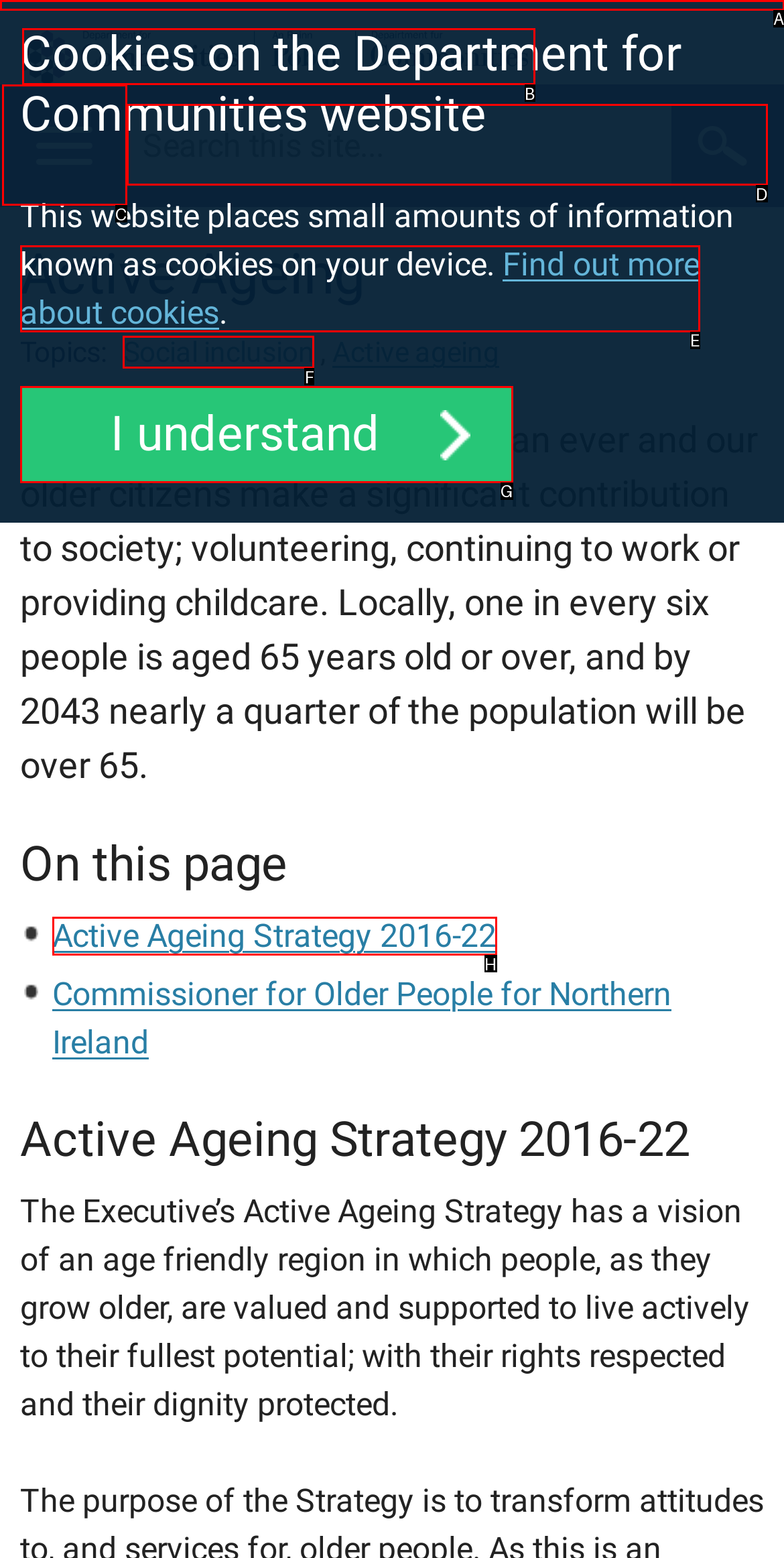Indicate which lettered UI element to click to fulfill the following task: Search for something
Provide the letter of the correct option.

D